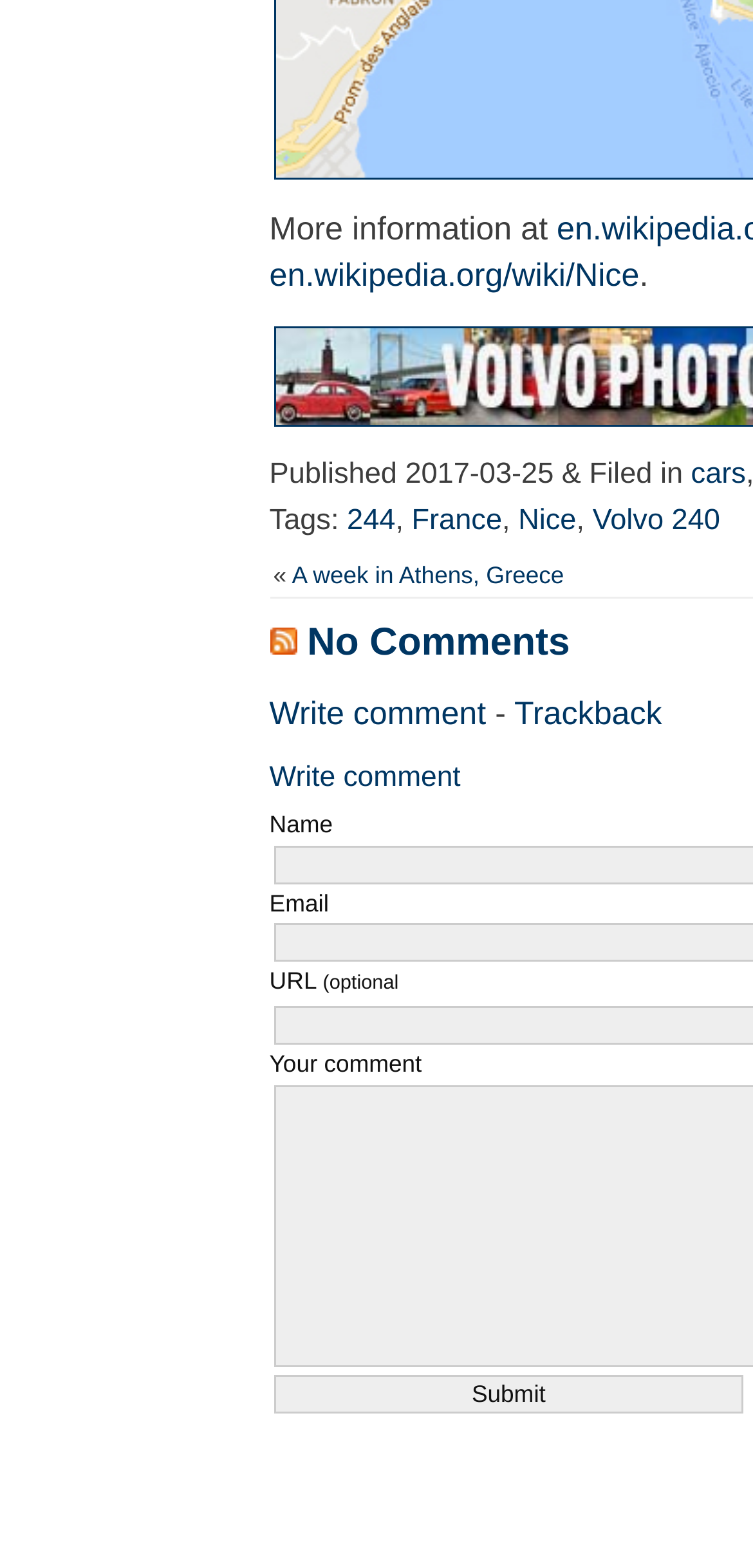Specify the bounding box coordinates of the region I need to click to perform the following instruction: "Write a comment". The coordinates must be four float numbers in the range of 0 to 1, i.e., [left, top, right, bottom].

[0.358, 0.443, 0.646, 0.466]